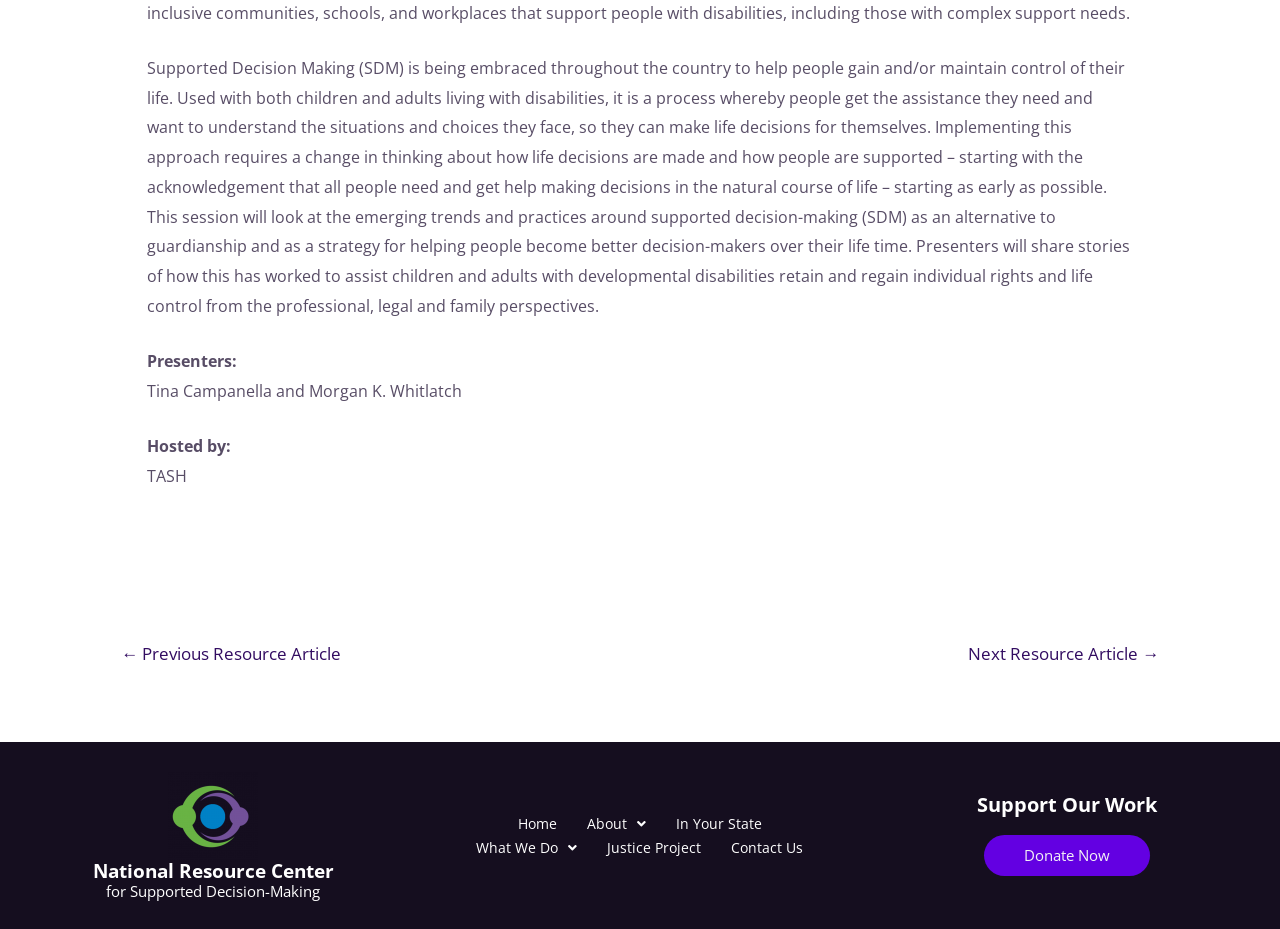Identify the bounding box coordinates for the UI element described by the following text: "Our Accreditation & Approval". Provide the coordinates as four float numbers between 0 and 1, in the format [left, top, right, bottom].

None